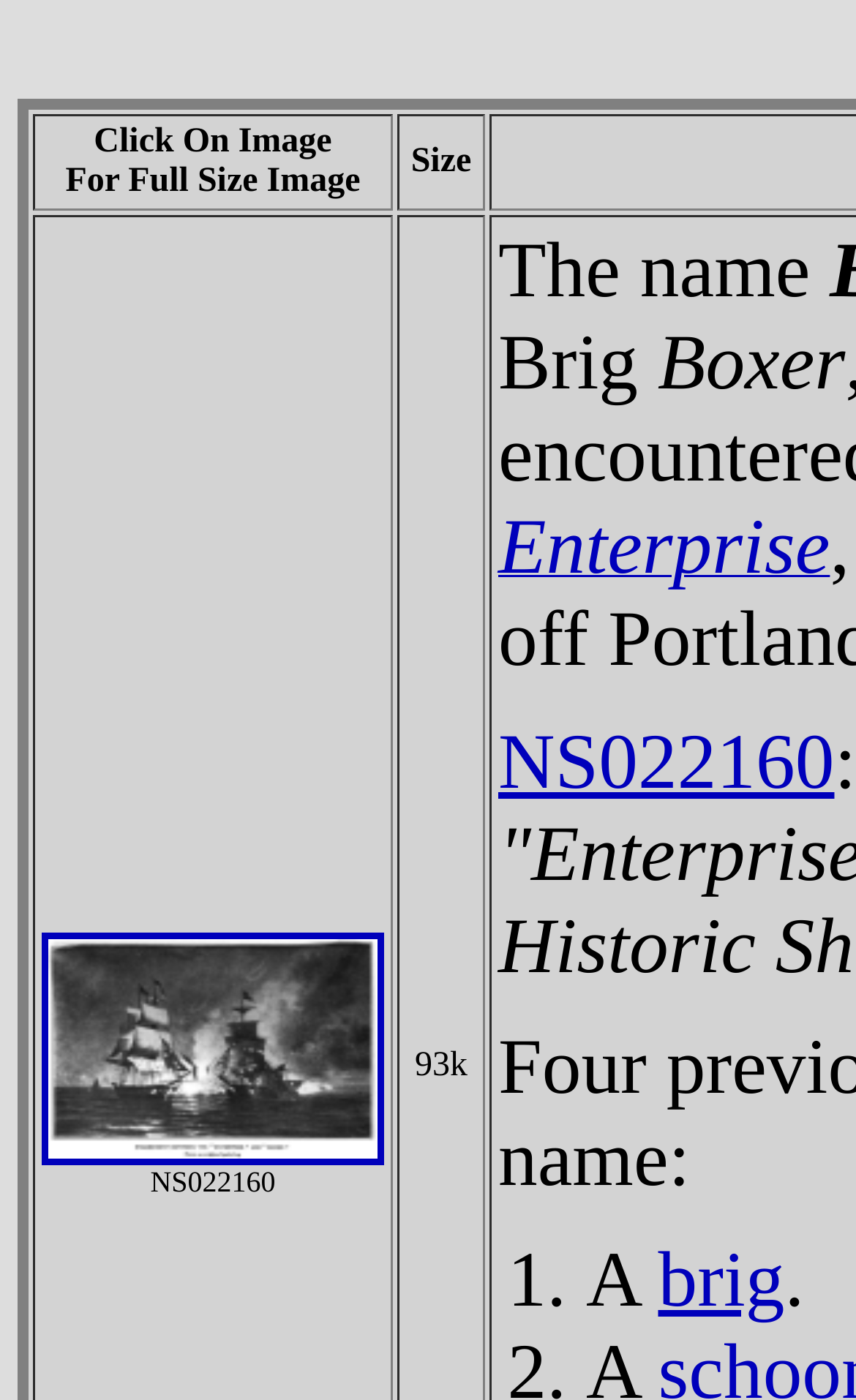Use a single word or phrase to answer the question:
How many columns are in the table?

2